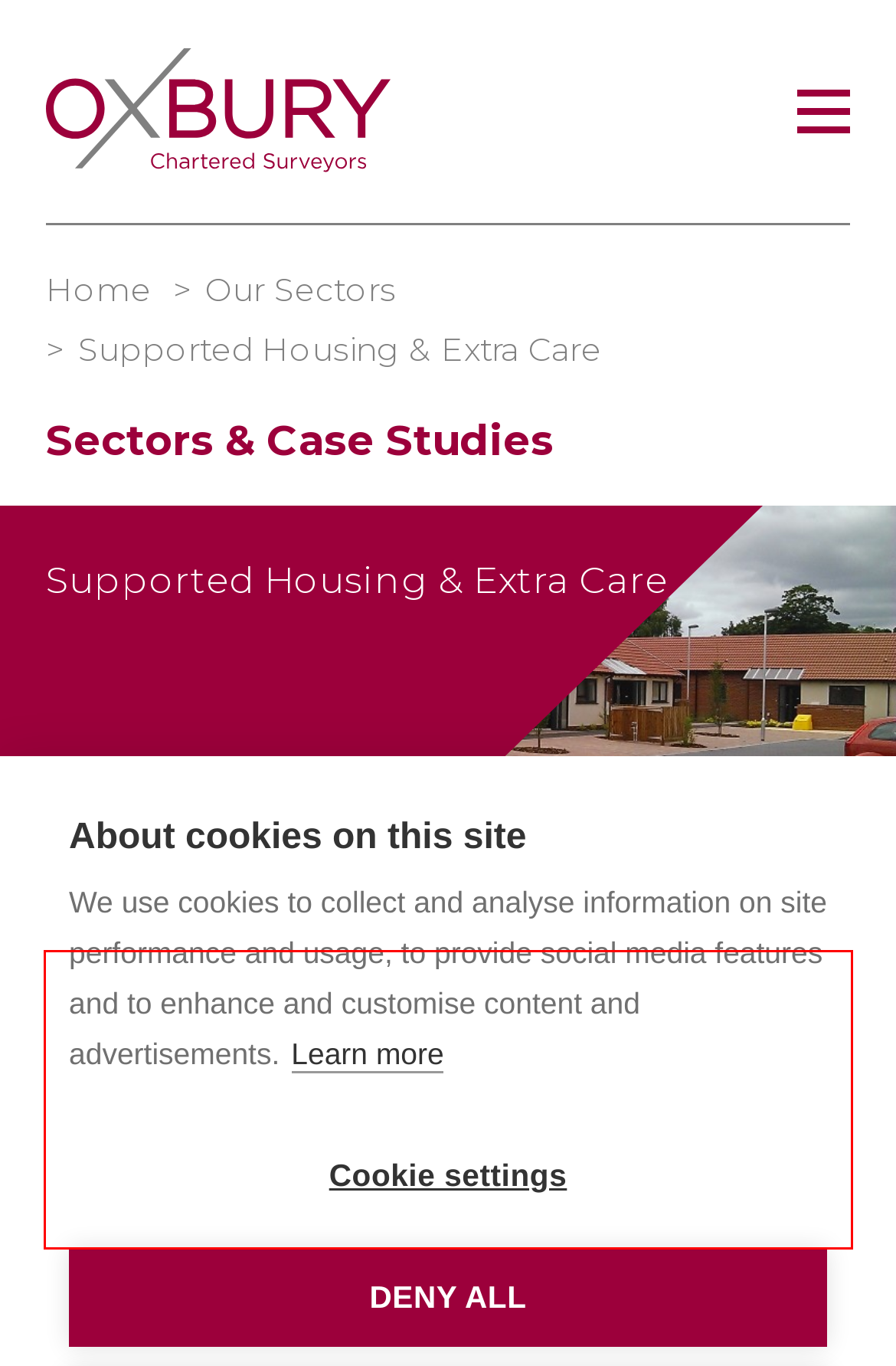You are presented with a screenshot containing a red rectangle. Extract the text found inside this red bounding box.

With decades of experience in the supported housing and extra care sector our team have delivered a wide variety of projects for our clients, from renovations of existing care homes, adaptations to Individual dwellings and new build facilities.